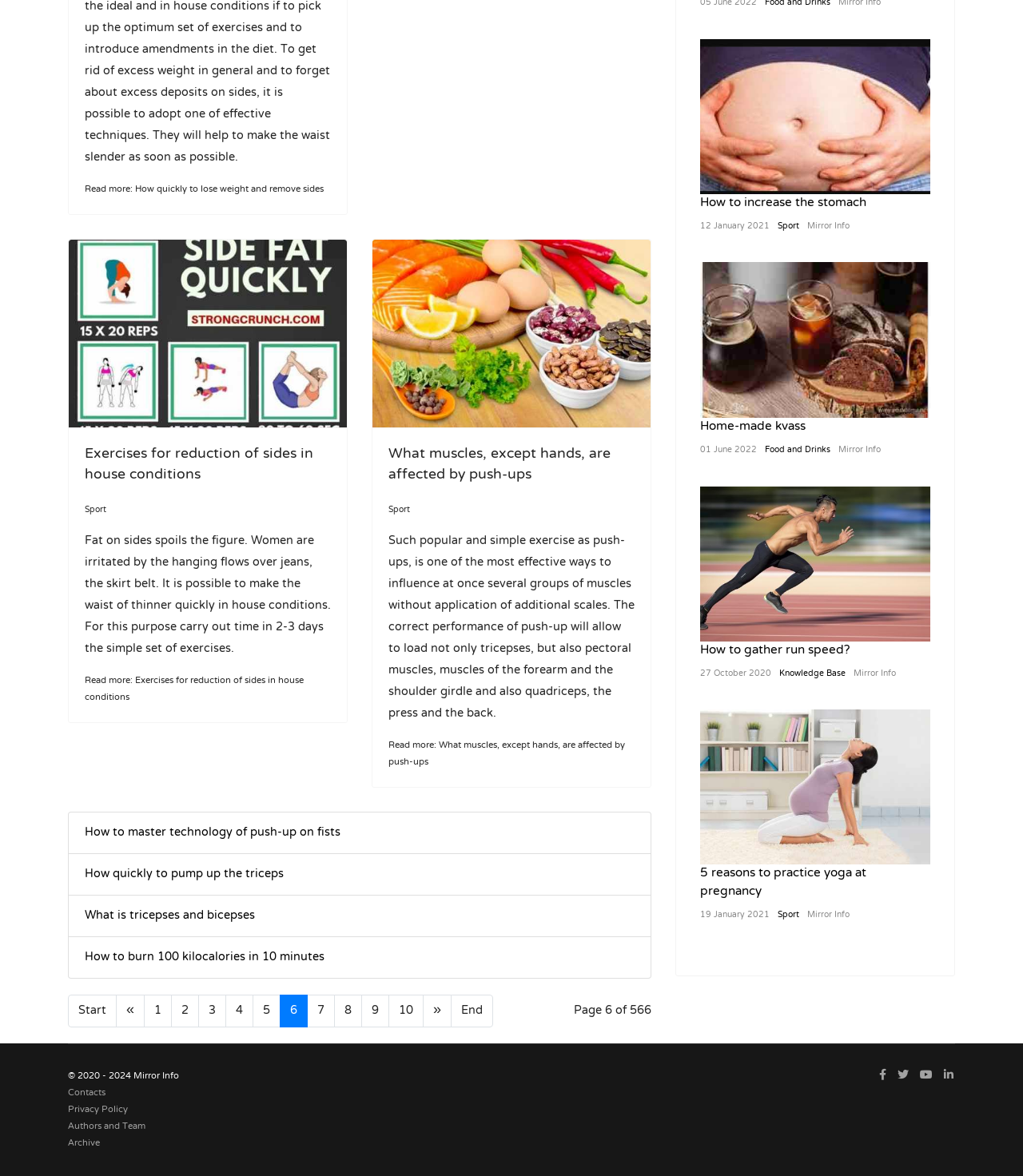How many pages of articles are there in total?
Carefully analyze the image and provide a thorough answer to the question.

At the bottom of the webpage, there is a pagination section that shows the current page number and the total number of pages. According to this section, there are 566 pages of articles in total.